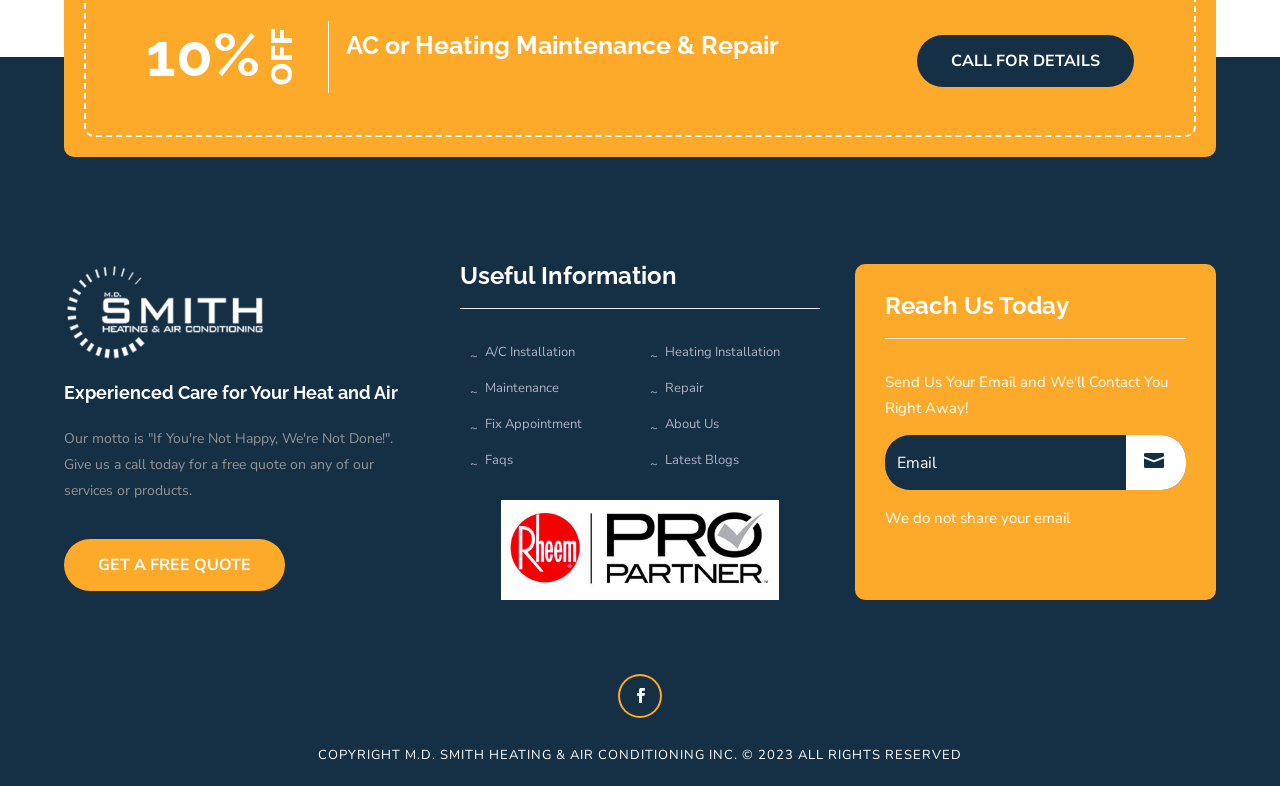What is the purpose of the 'GET A FREE QUOTE' link? Based on the screenshot, please respond with a single word or phrase.

To get a free quote